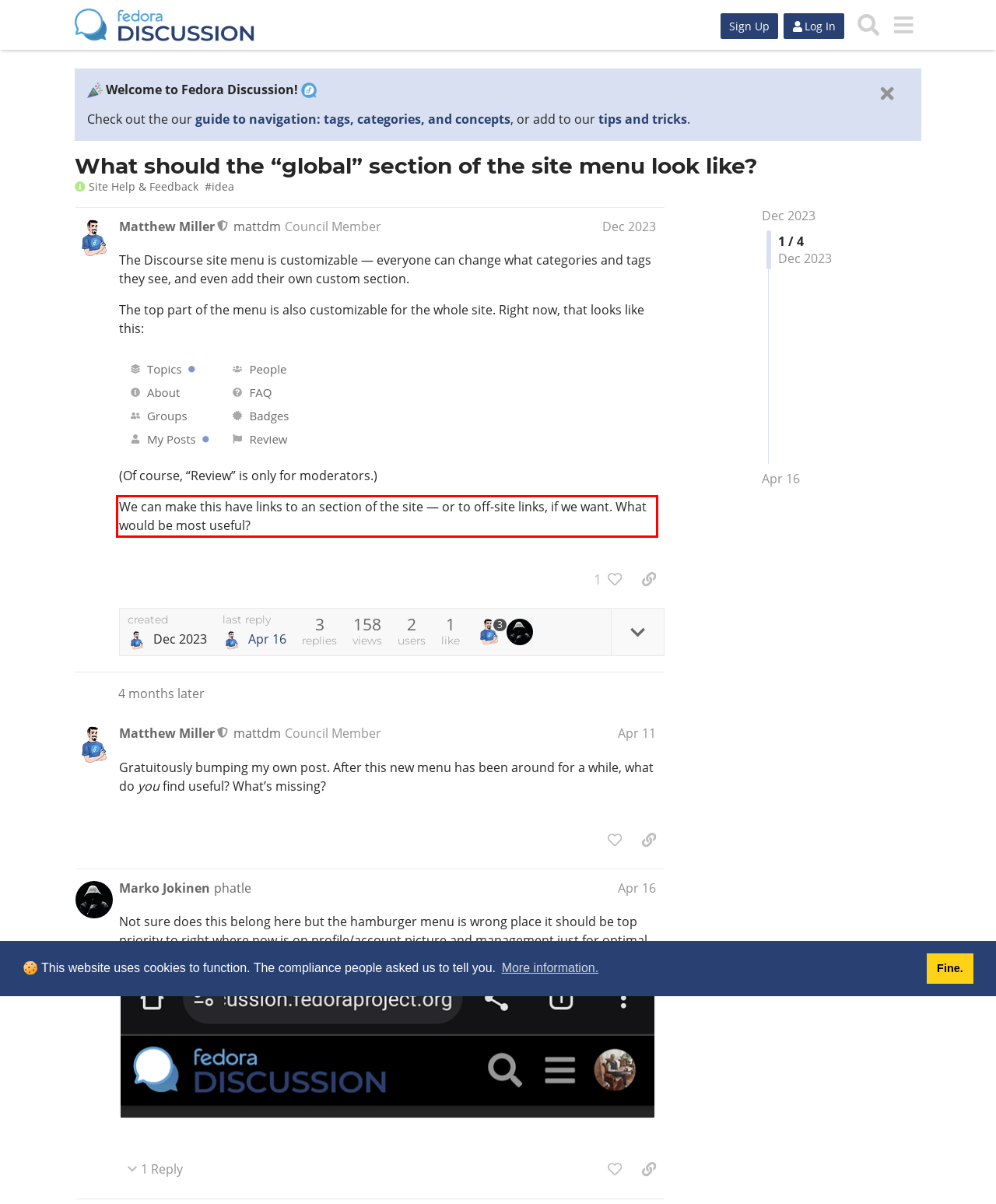Please extract the text content within the red bounding box on the webpage screenshot using OCR.

We can make this have links to an section of the site — or to off-site links, if we want. What would be most useful?